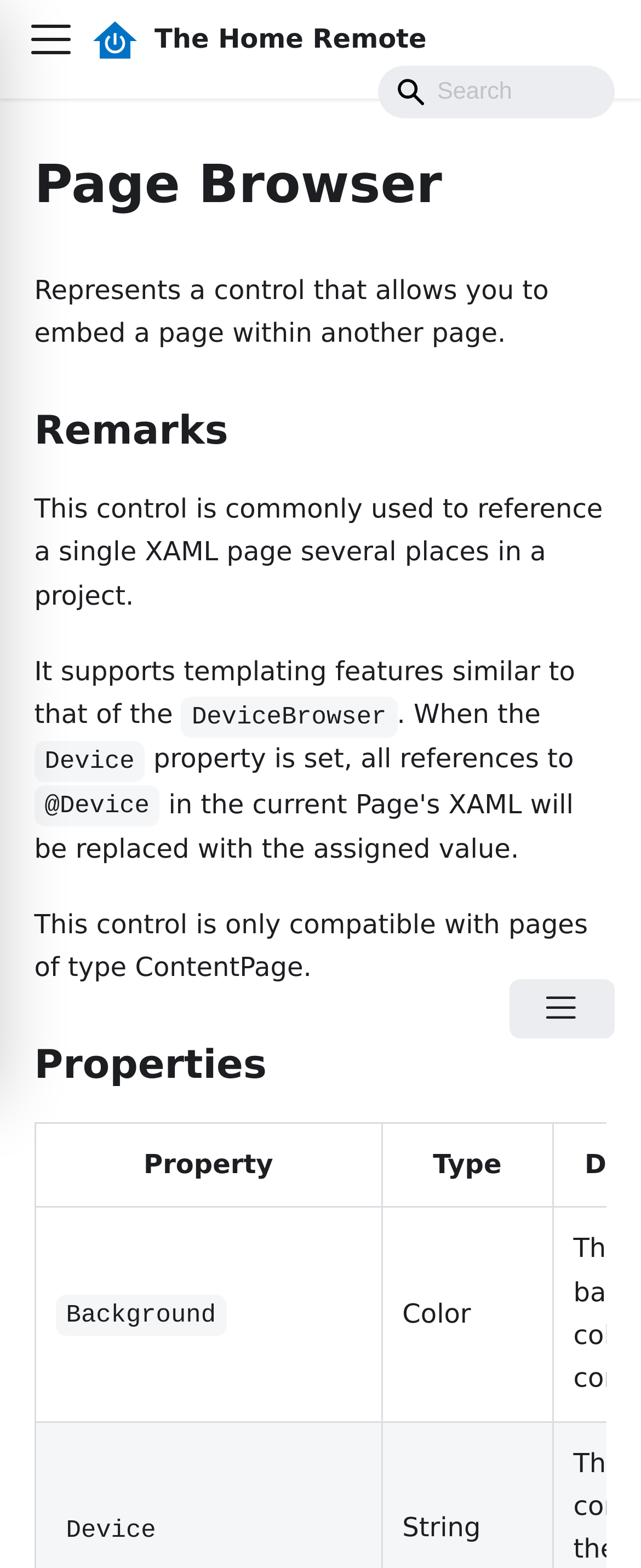Illustrate the webpage with a detailed description.

The webpage is a documentation page for a control called "Page Browser". At the top left, there is a navigation bar toggle button with a menu icon. Next to it, on the top center, is the logo of "The Home Remote" with a link to the homepage. 

On the top right, there is a search box where users can input keywords to search for relevant information. Below the search box, there is an "Open Menu" button with a menu icon, which is likely a dropdown menu.

The main content of the page is divided into sections. The first section has a heading "Page Browser" and a brief description of the control, stating that it allows embedding a page within another page. 

Below the description, there is a section with a heading "Remarks#" that provides more information about the control. This section consists of several paragraphs of text, explaining the features and usage of the control, including its templating features and compatibility with certain page types.

Further down, there is a section with a heading "Properties#" that lists the properties of the control in a table format. The table has two columns, "Property" and "Type", and several rows listing the different properties of the control, such as "Background" and "Color".